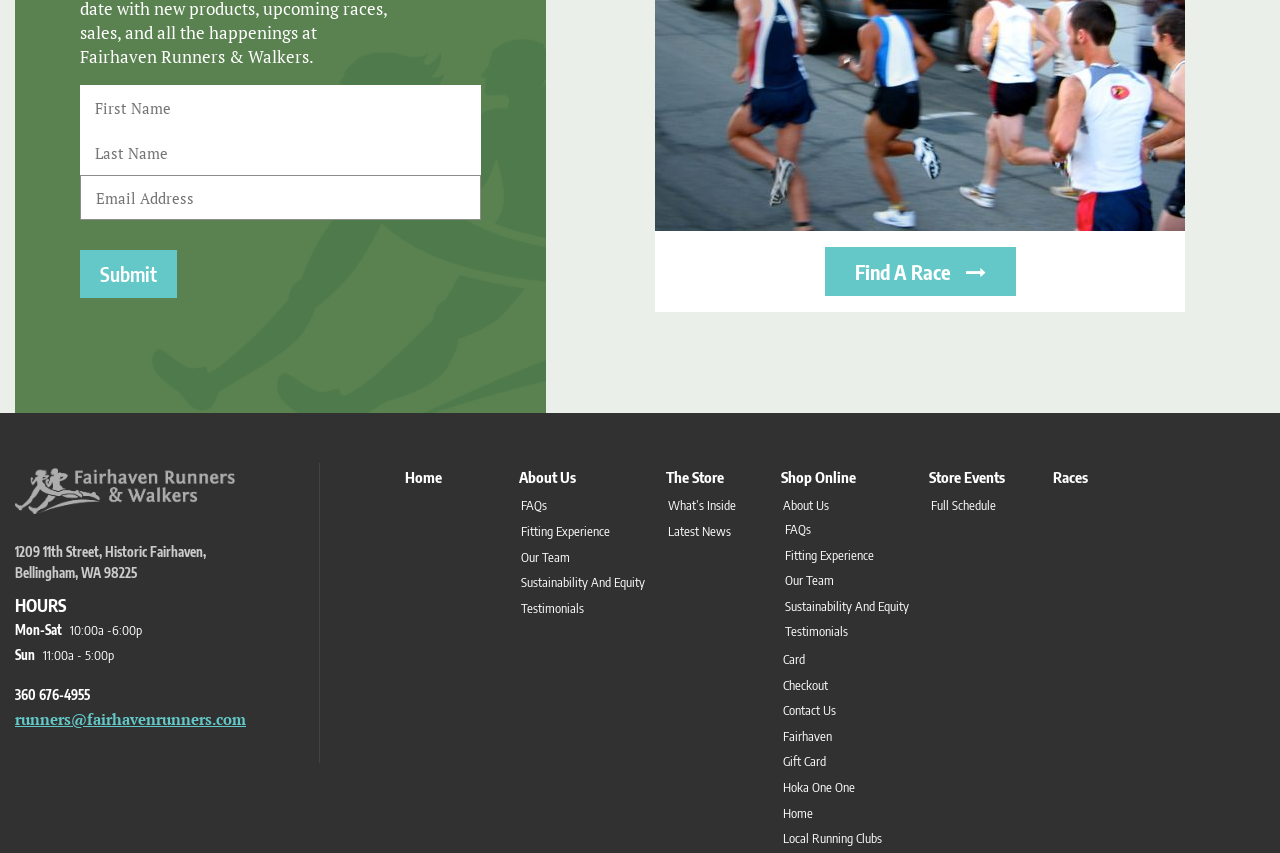Identify the bounding box coordinates of the part that should be clicked to carry out this instruction: "Visit home page".

[0.316, 0.549, 0.401, 0.582]